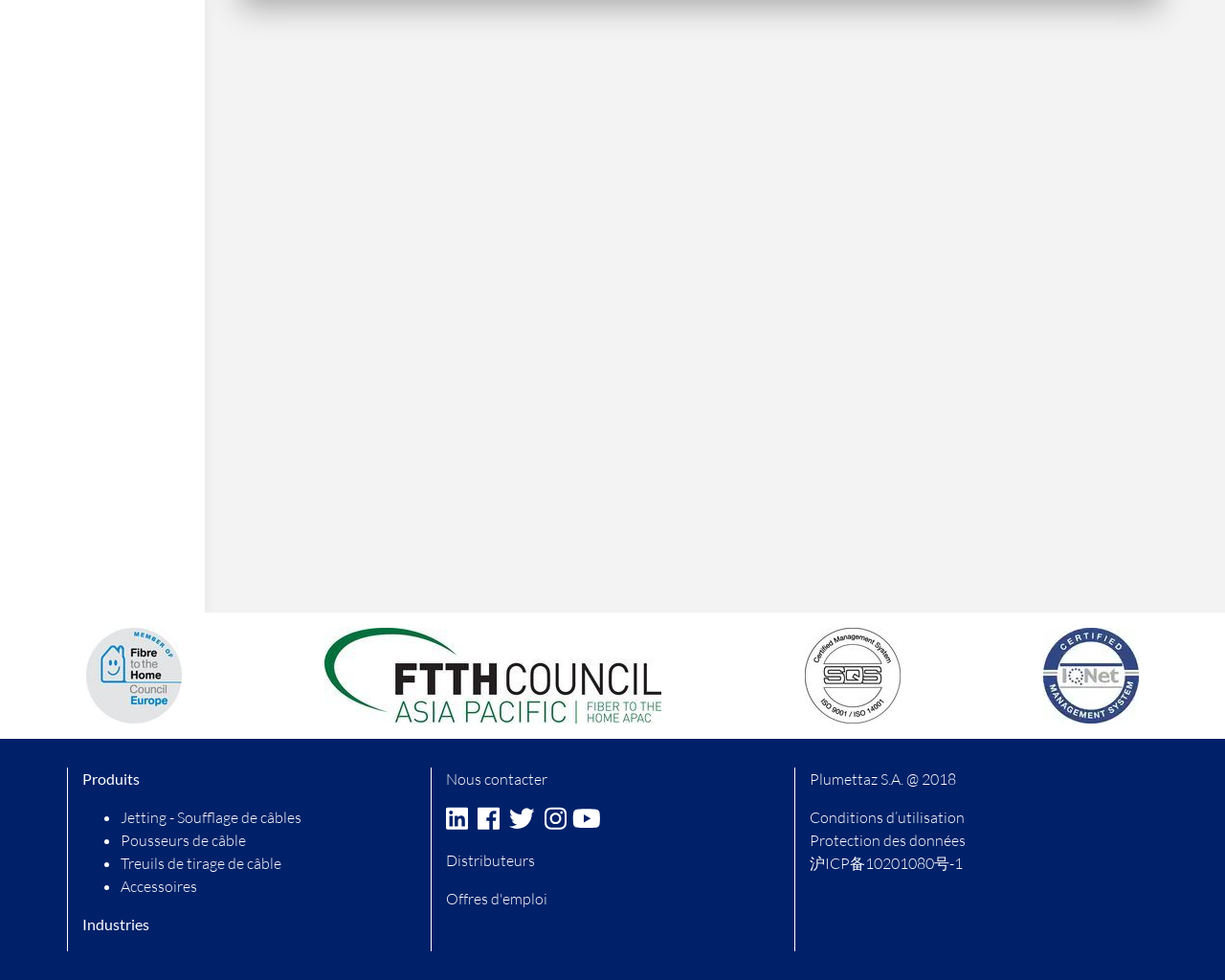Determine the bounding box coordinates for the HTML element described here: "Jetting - Soufflage de câbles".

[0.098, 0.824, 0.246, 0.844]